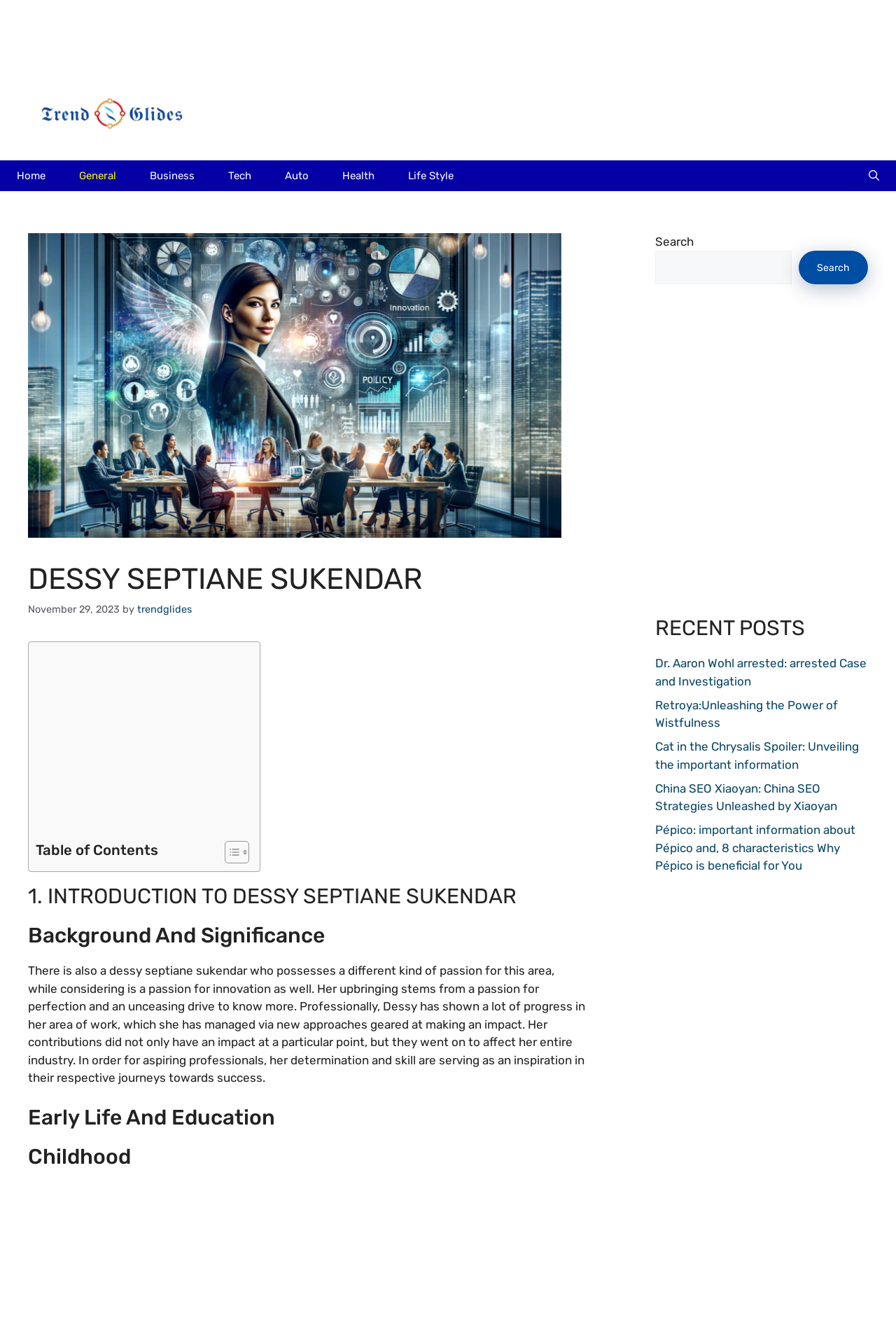Provide the bounding box coordinates for the area that should be clicked to complete the instruction: "Read the 'RECENT POSTS' section".

[0.731, 0.466, 0.969, 0.485]